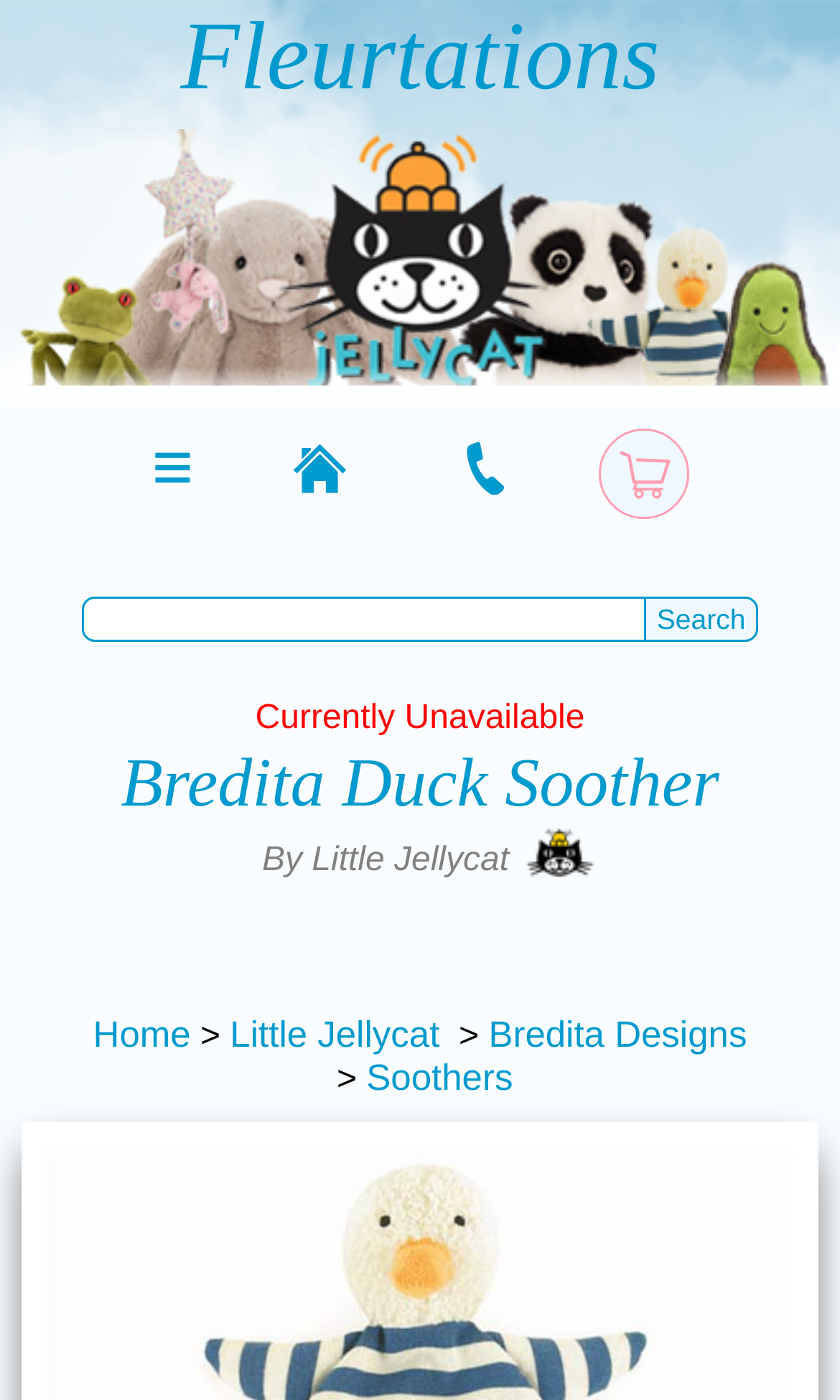Identify the bounding box coordinates of the region that needs to be clicked to carry out this instruction: "Checkout". Provide these coordinates as four float numbers ranging from 0 to 1, i.e., [left, top, right, bottom].

[0.554, 0.534, 0.91, 0.589]